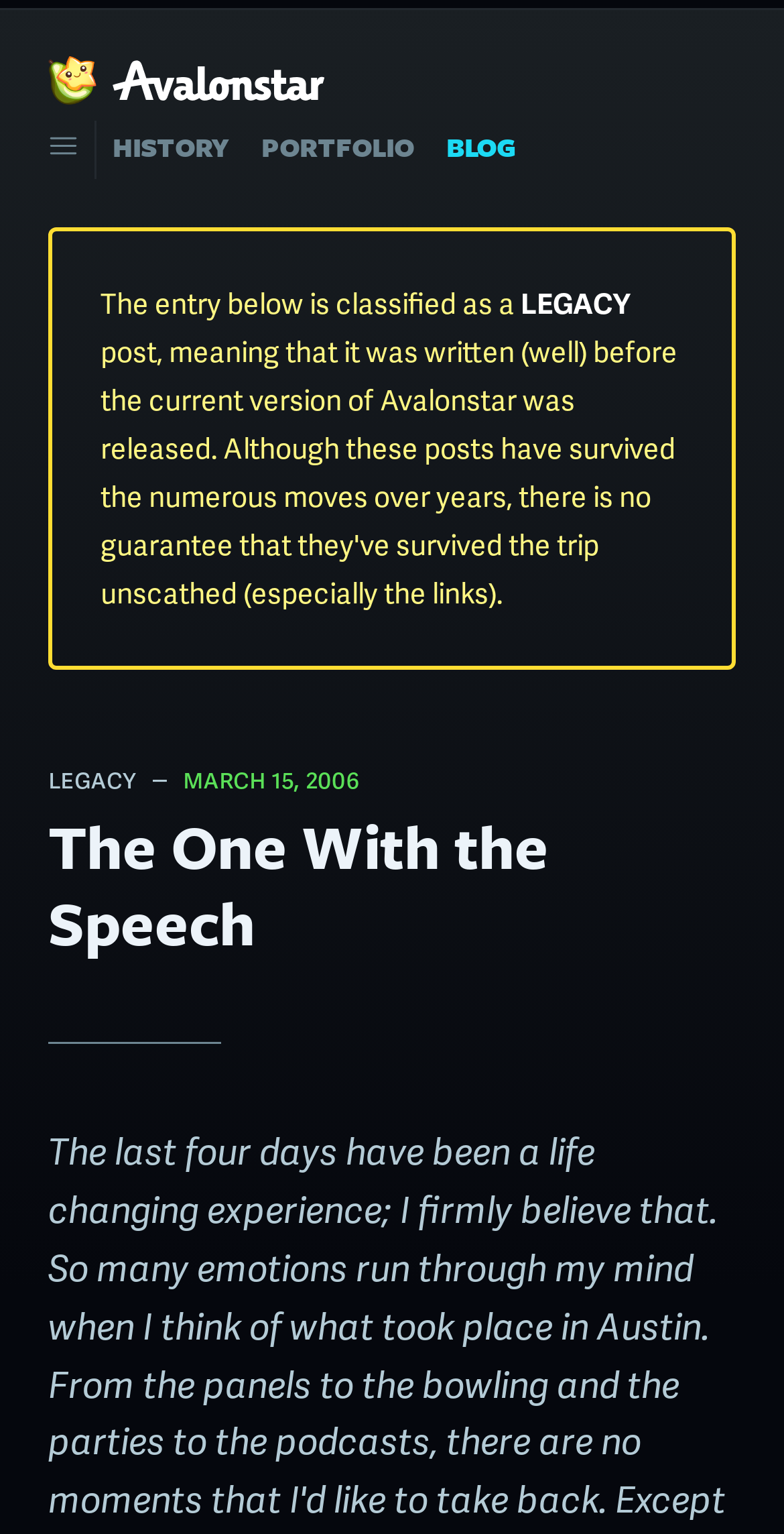Provide your answer in a single word or phrase: 
What is the category of the blog post?

LEGACY